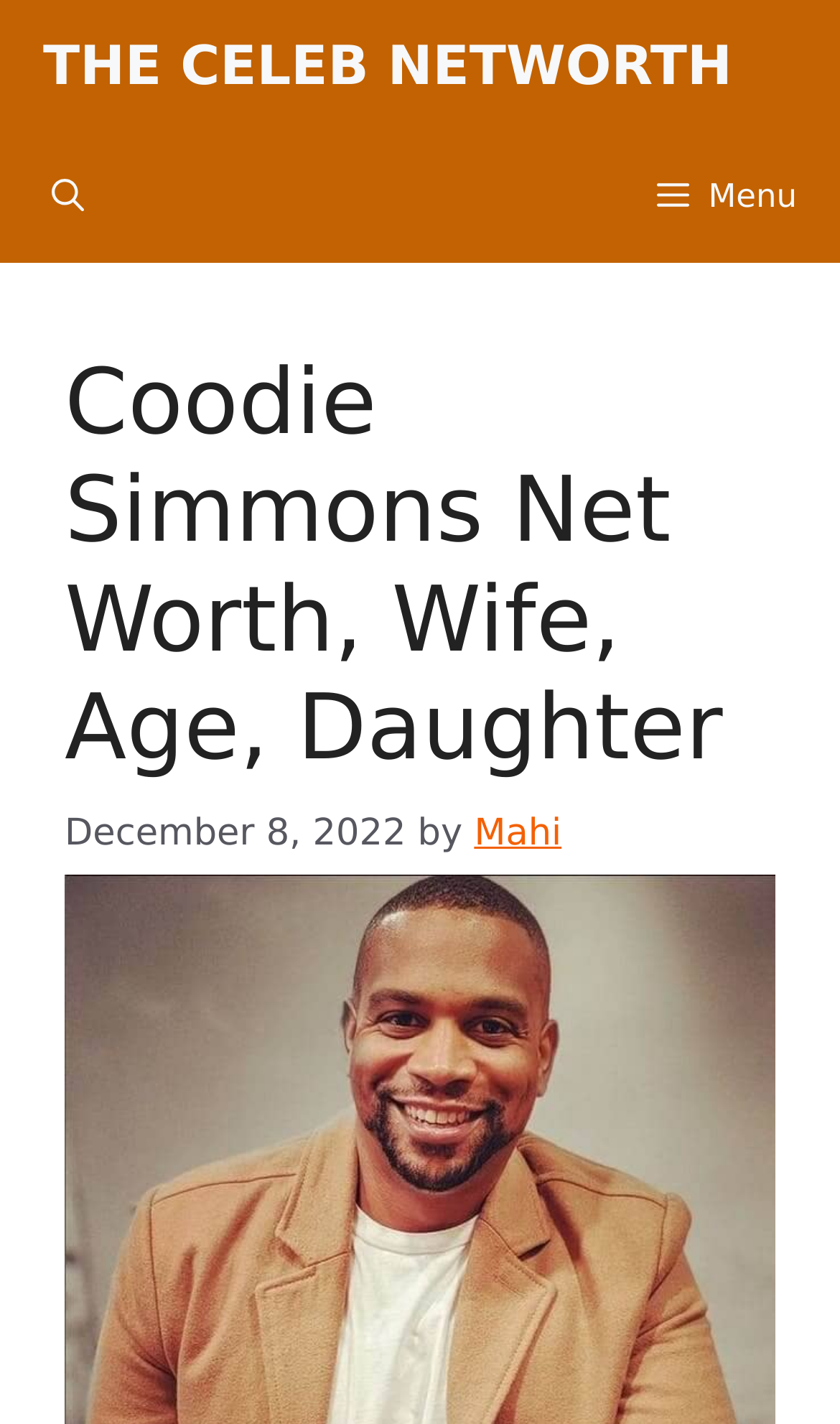Is the menu expanded?
Answer the question with a single word or phrase derived from the image.

No